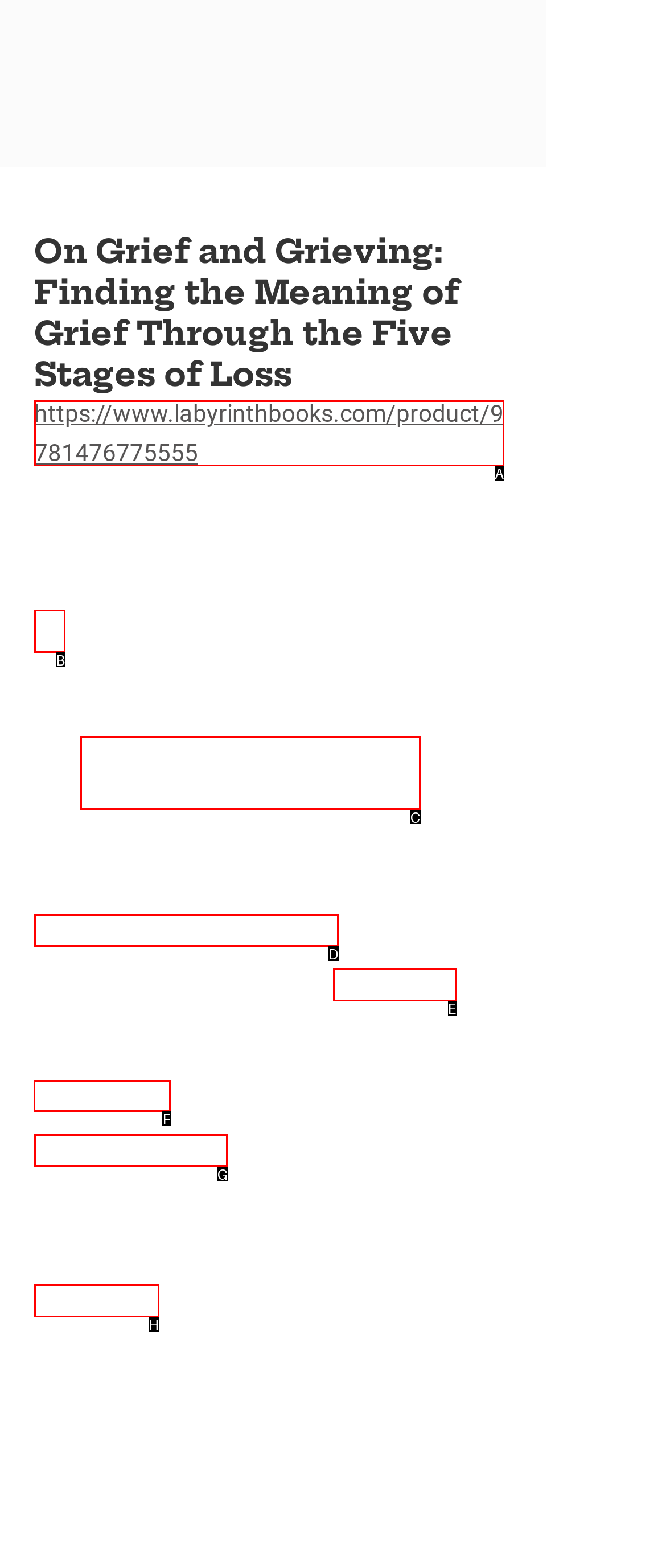Given the task: View obituaries, indicate which boxed UI element should be clicked. Provide your answer using the letter associated with the correct choice.

F